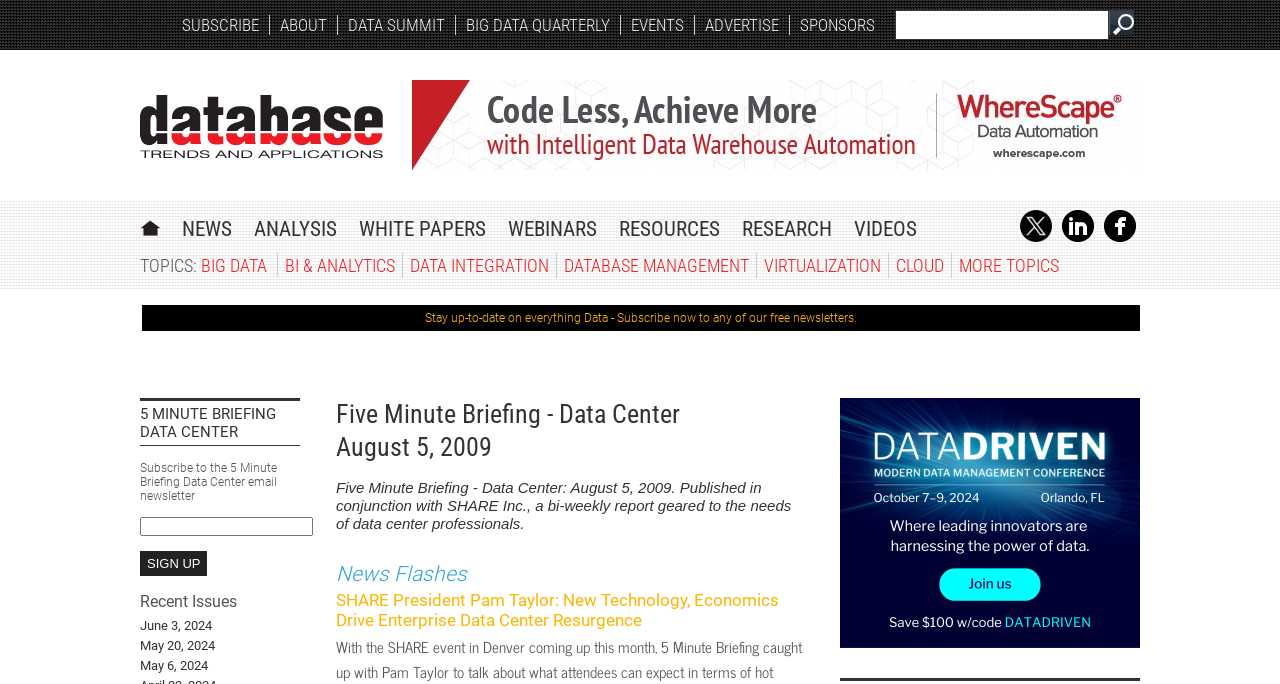Please identify the bounding box coordinates of the element that needs to be clicked to perform the following instruction: "Read the news flash about SHARE President Pam Taylor".

[0.262, 0.863, 0.609, 0.921]